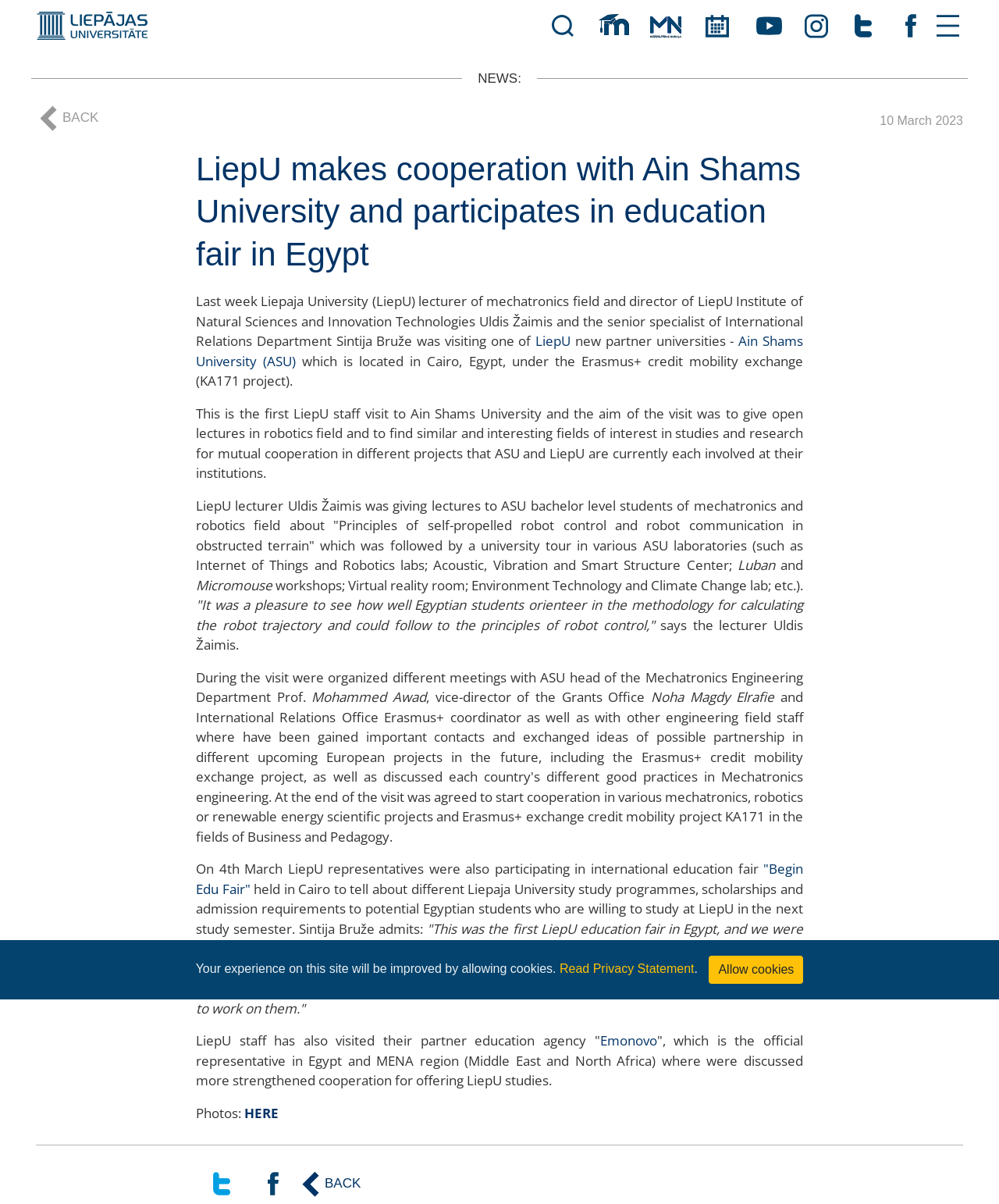Detail the various sections and features of the webpage.

The webpage is about news from Liepaja University. At the top, there is a logo of Liepaja University, which is an image, and a link to the university's homepage. Next to the logo, there are several links to other websites or pages, likely representing social media platforms or other university resources.

Below the top section, there is a main content area that takes up most of the page. The main content is divided into two sections. The first section has a heading "NEWS:" and a link to go back to a previous page. Below the heading, there is a date "10 March 2023" and a news article.

The news article has a heading "LiepU makes cooperation with Ain Shams University and participates in education fair in Egypt". The article is about a visit by Liepaja University lecturers to Ain Shams University in Egypt, where they gave lectures and discussed potential cooperation in research projects. The article is quite long and includes several paragraphs of text, with links to the universities mentioned.

At the bottom of the page, there is a section with links to other news articles or pages, and a button to allow cookies for a better user experience. There is also a link to read the privacy statement.